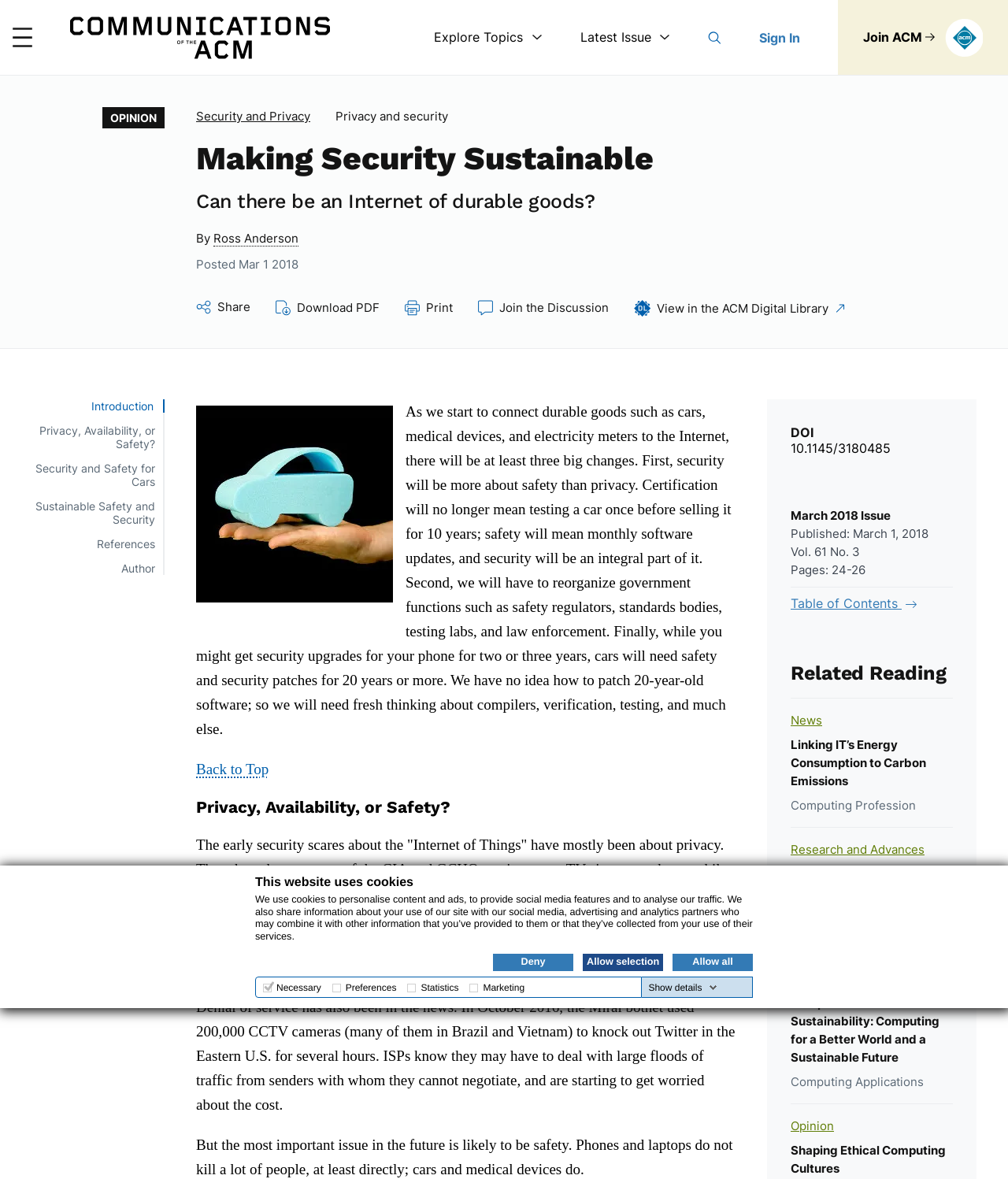Ascertain the bounding box coordinates for the UI element detailed here: "Community". The coordinates should be provided as [left, top, right, bottom] with each value being a float between 0 and 1.

None